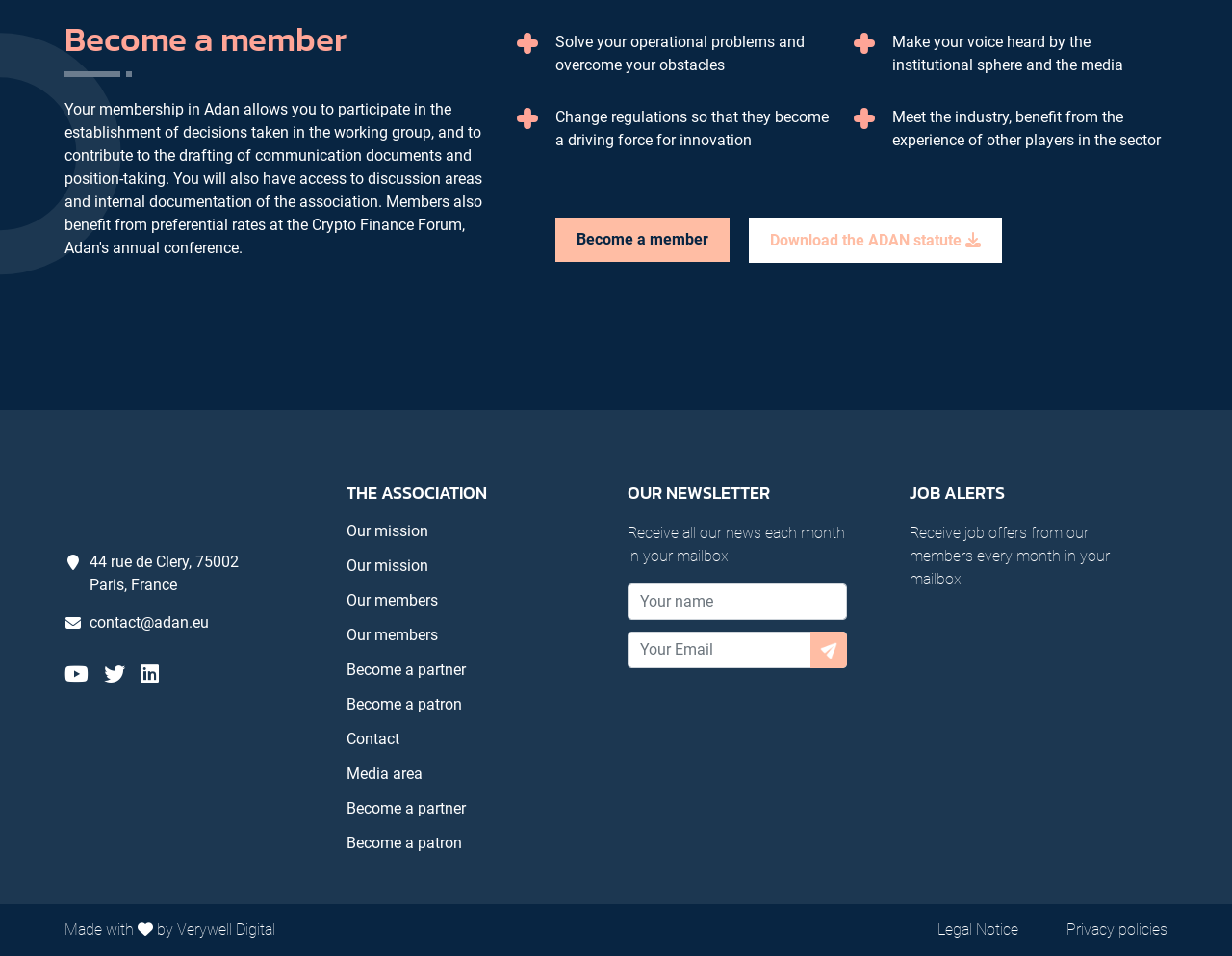Determine the bounding box coordinates of the section I need to click to execute the following instruction: "Contact ADAN". Provide the coordinates as four float numbers between 0 and 1, i.e., [left, top, right, bottom].

[0.073, 0.639, 0.17, 0.663]